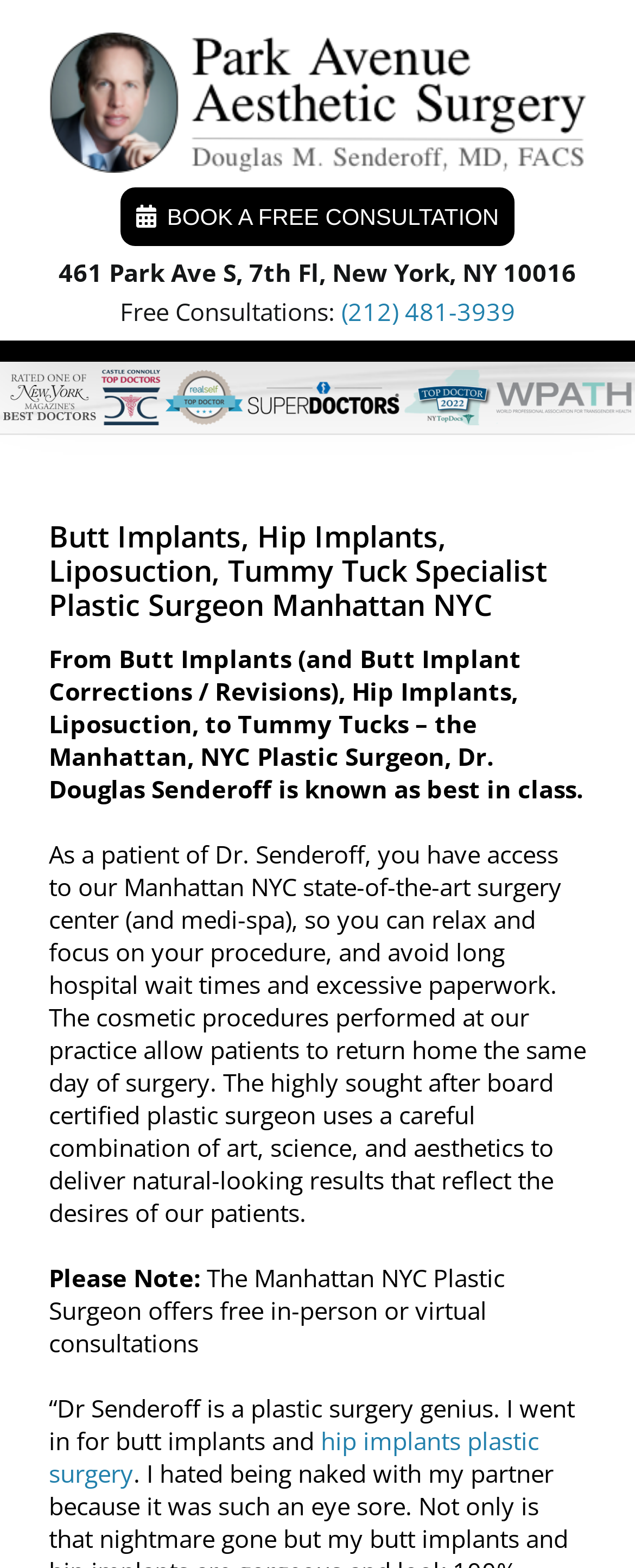For the element described, predict the bounding box coordinates as (top-left x, top-left y, bottom-right x, bottom-right y). All values should be between 0 and 1. Element description: (212) 481-3939

[0.537, 0.188, 0.812, 0.209]